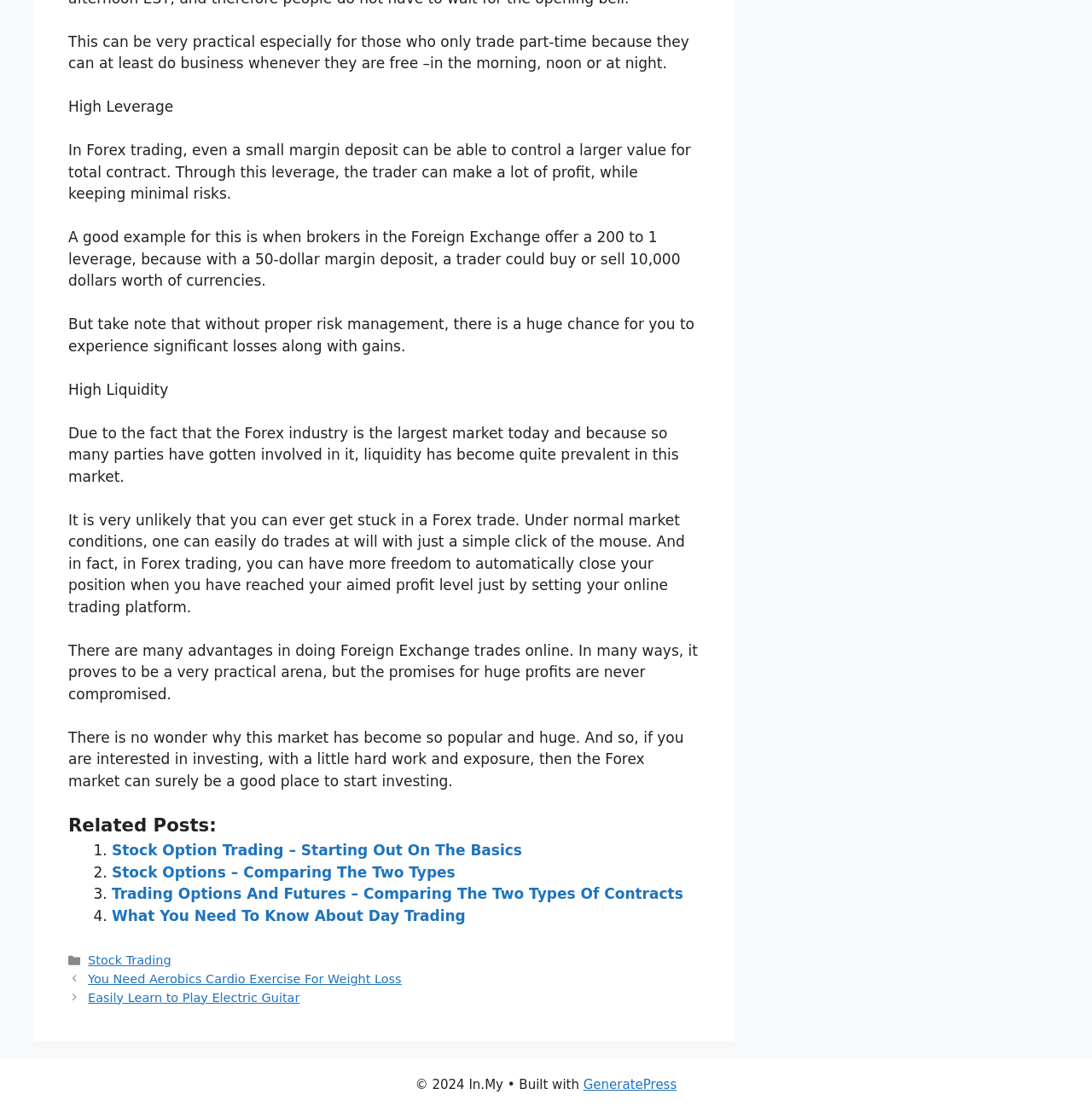Please specify the bounding box coordinates of the region to click in order to perform the following instruction: "Explore business formation".

None